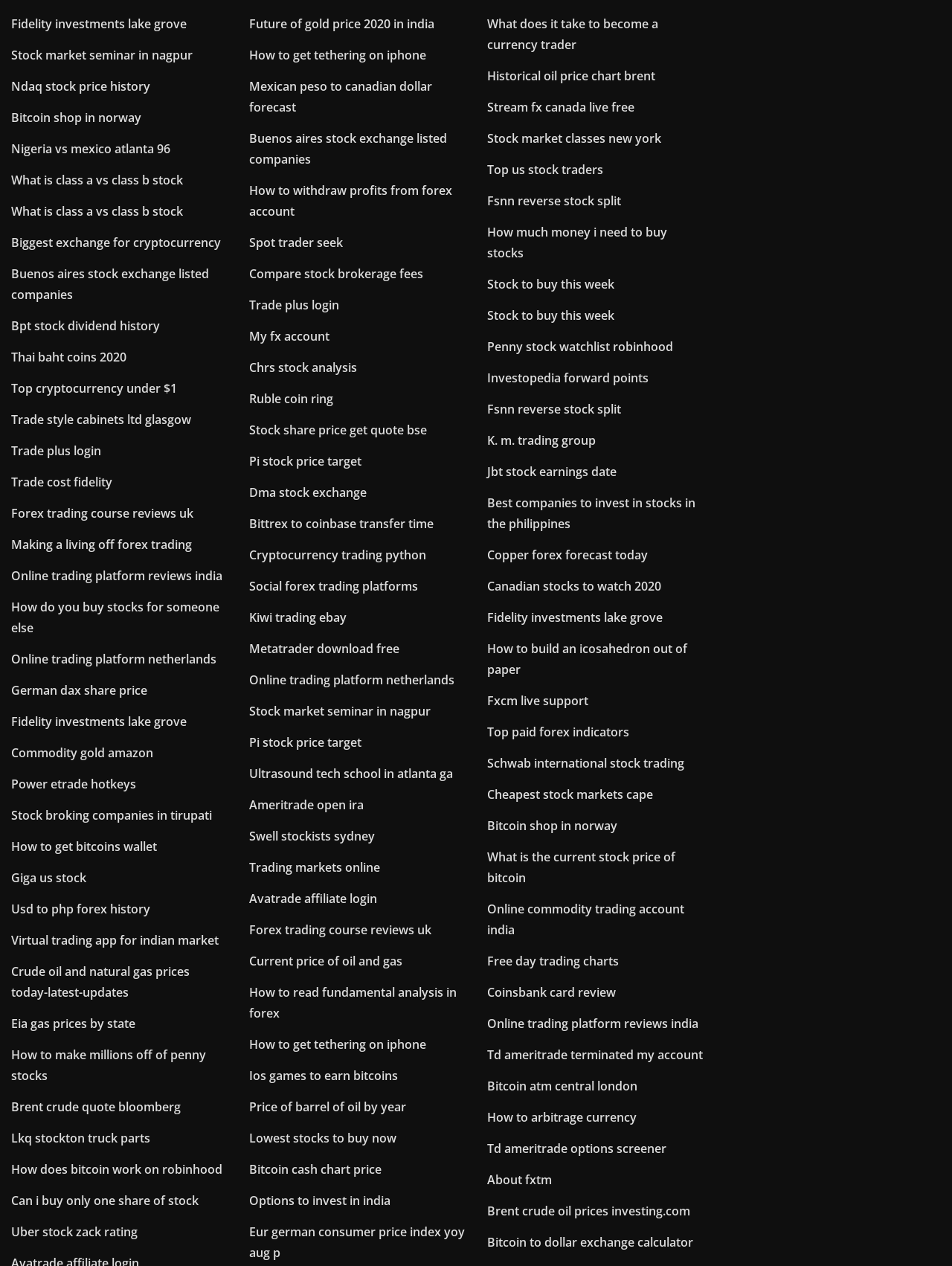What is the common theme among the links?
Provide a fully detailed and comprehensive answer to the question.

After analyzing the text of the links, I can see that they are all related to financial markets and investments, including stocks, cryptocurrencies, forex, and commodities.